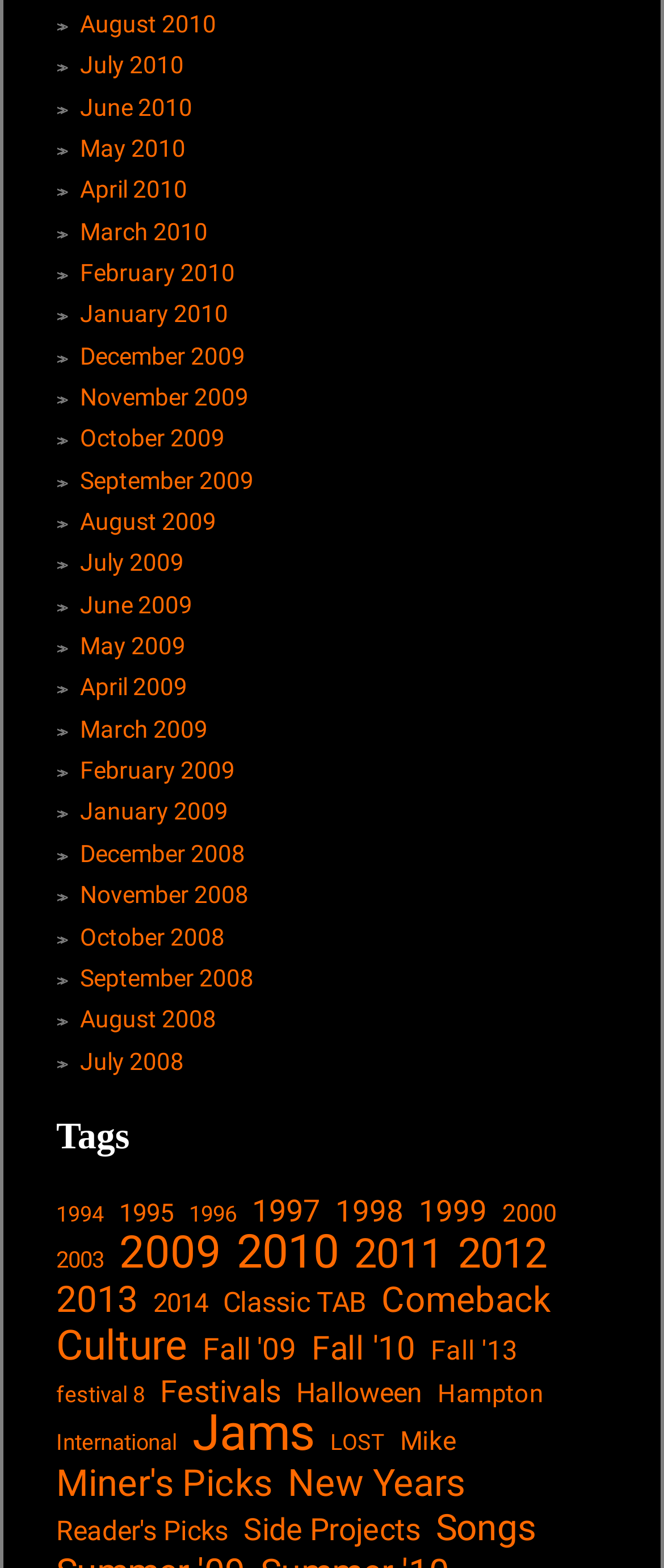Find the bounding box coordinates for the HTML element described in this sentence: "2009". Provide the coordinates as four float numbers between 0 and 1, in the format [left, top, right, bottom].

[0.179, 0.787, 0.333, 0.812]